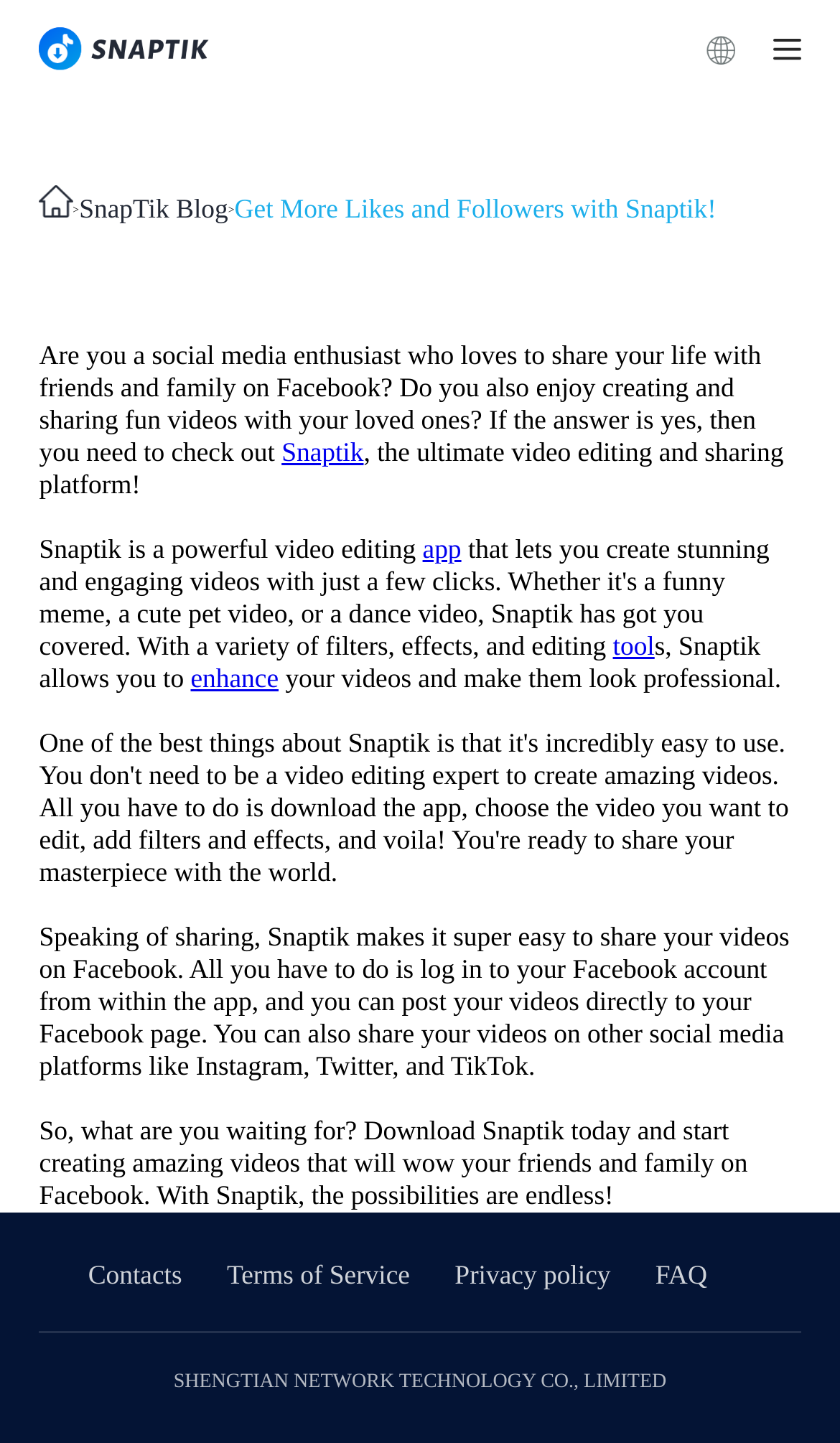Using a single word or phrase, answer the following question: 
What are the links available at the bottom of the webpage?

Contacts, Terms of Service, Privacy policy, and FAQ